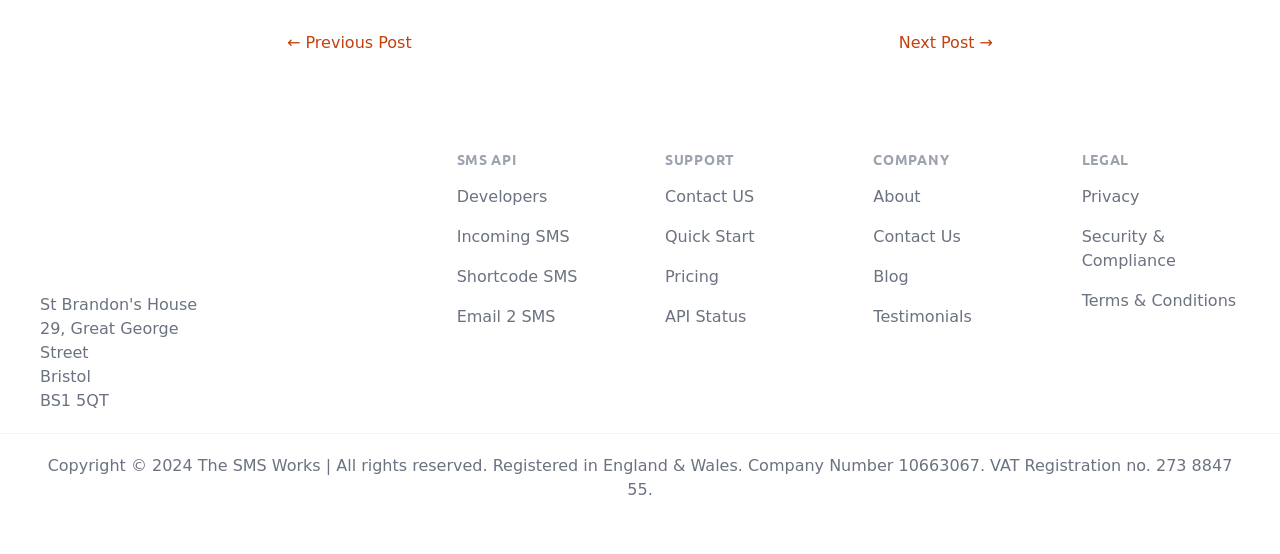Using the provided description Security & Compliance, find the bounding box coordinates for the UI element. Provide the coordinates in (top-left x, top-left y, bottom-right x, bottom-right y) format, ensuring all values are between 0 and 1.

[0.845, 0.409, 0.919, 0.487]